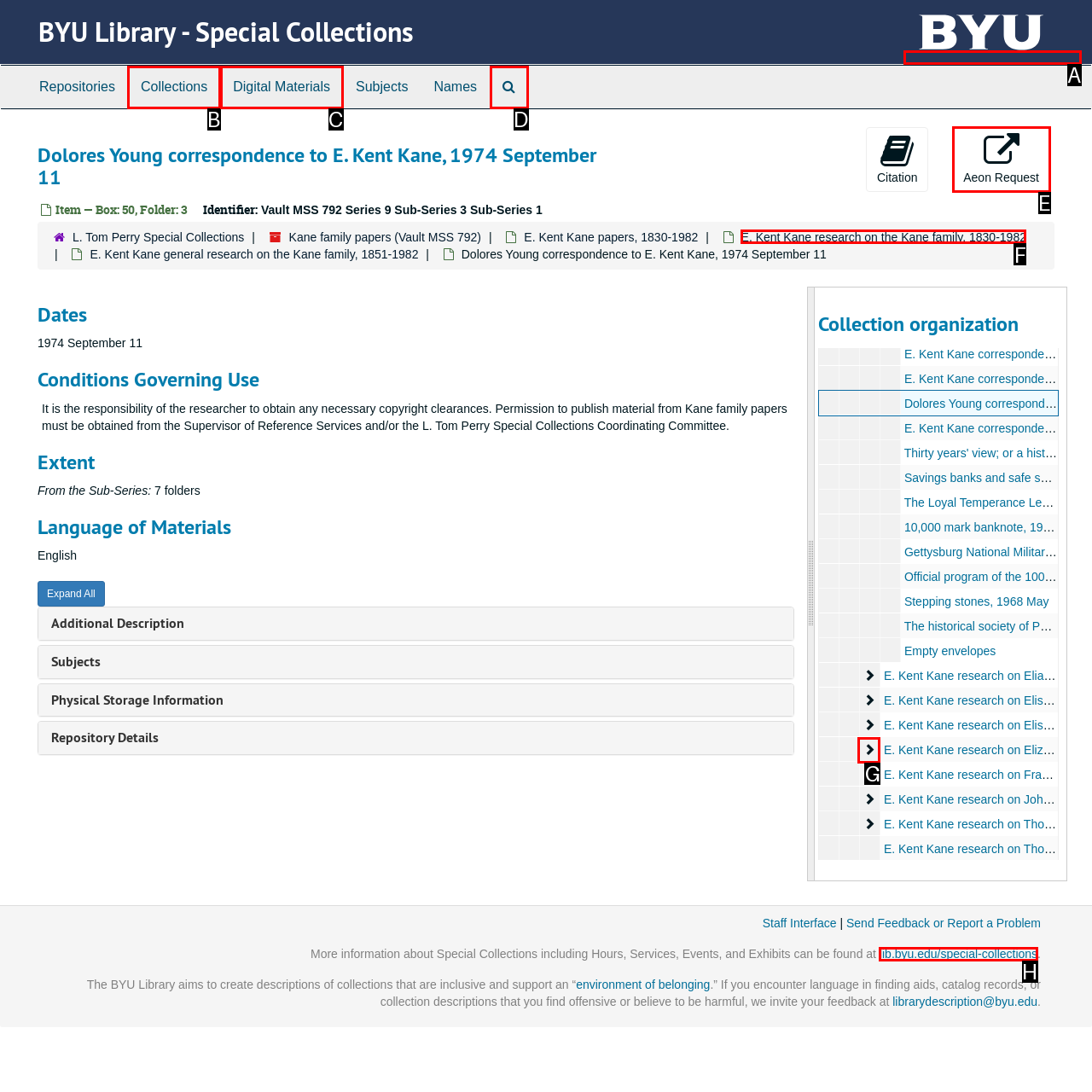Determine the correct UI element to click for this instruction: Request the item through 'Aeon Request' button. Respond with the letter of the chosen element.

E